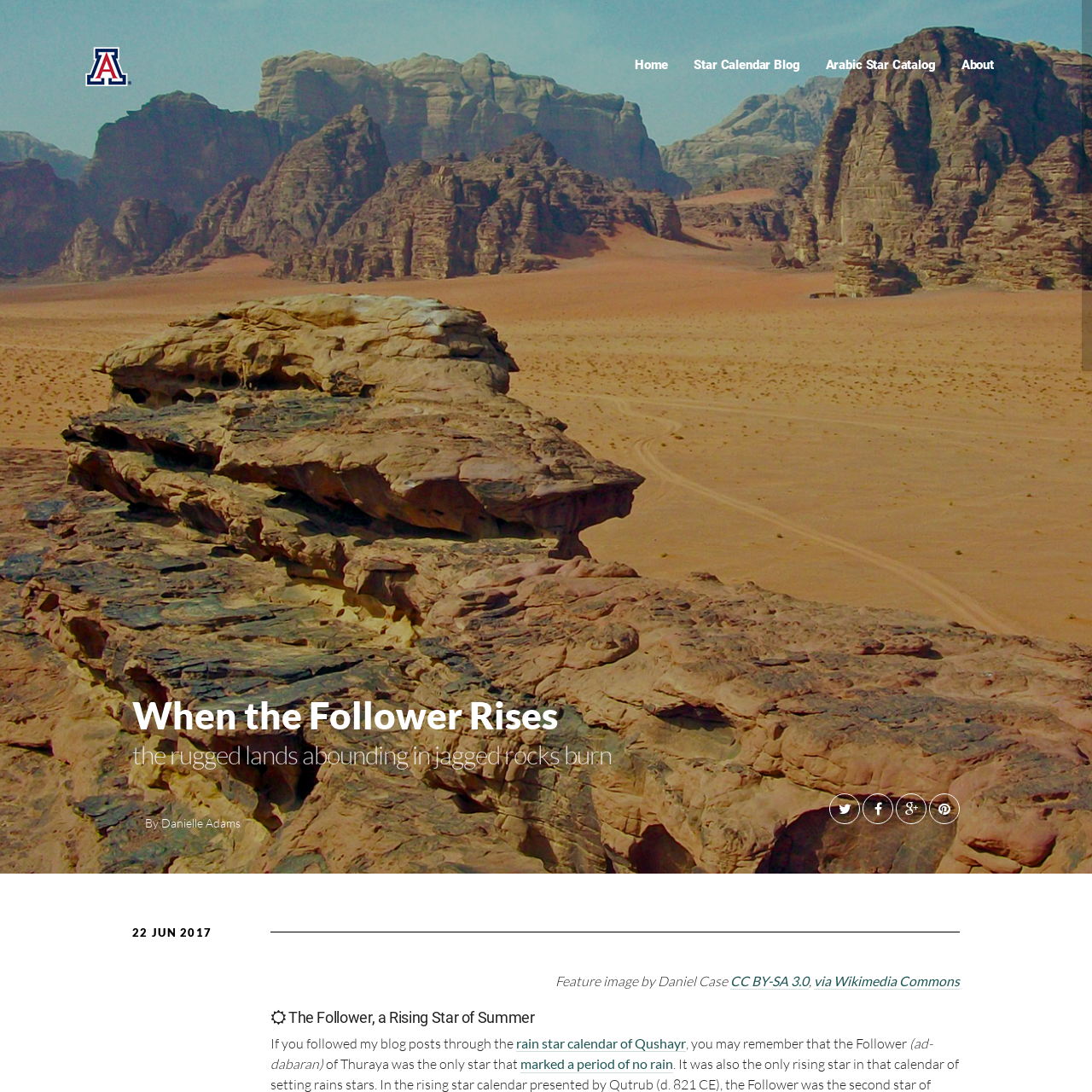Can you determine the main header of this webpage?

When the Follower Rises